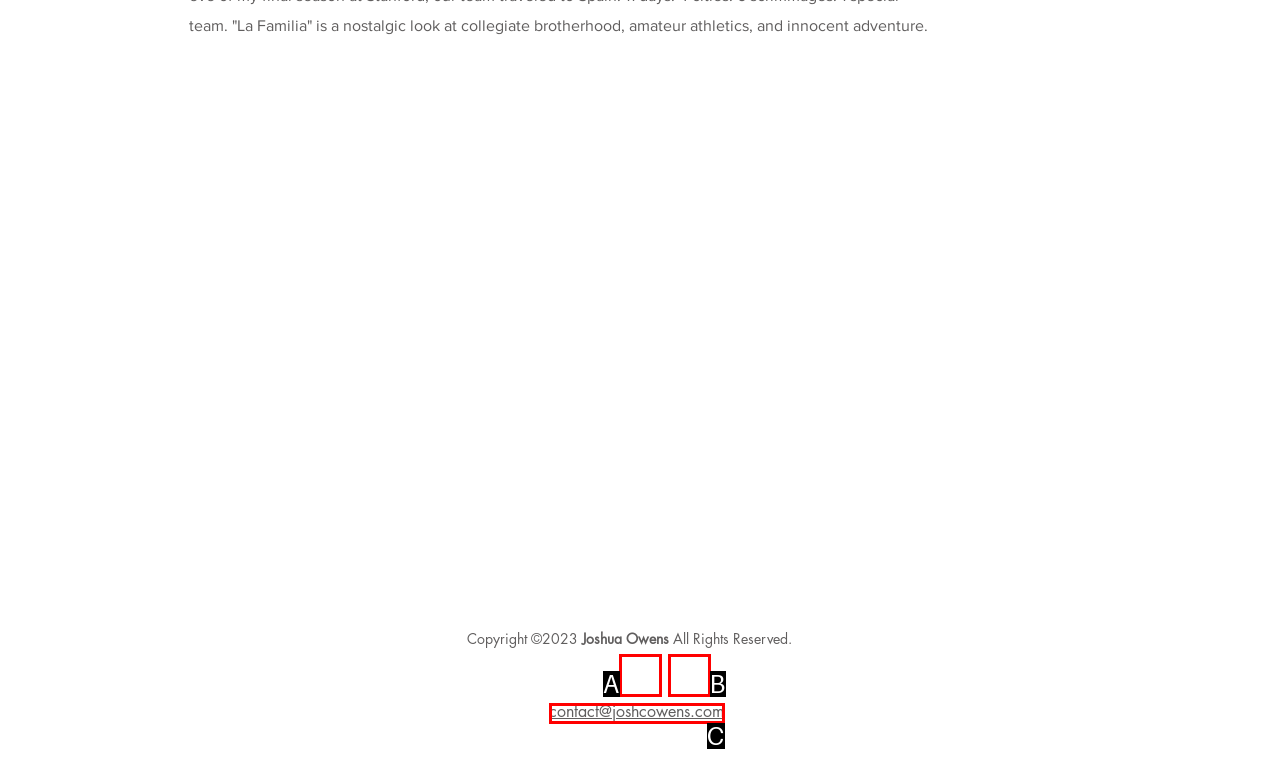Find the option that matches this description: contact@joshcowens.com
Provide the corresponding letter directly.

C